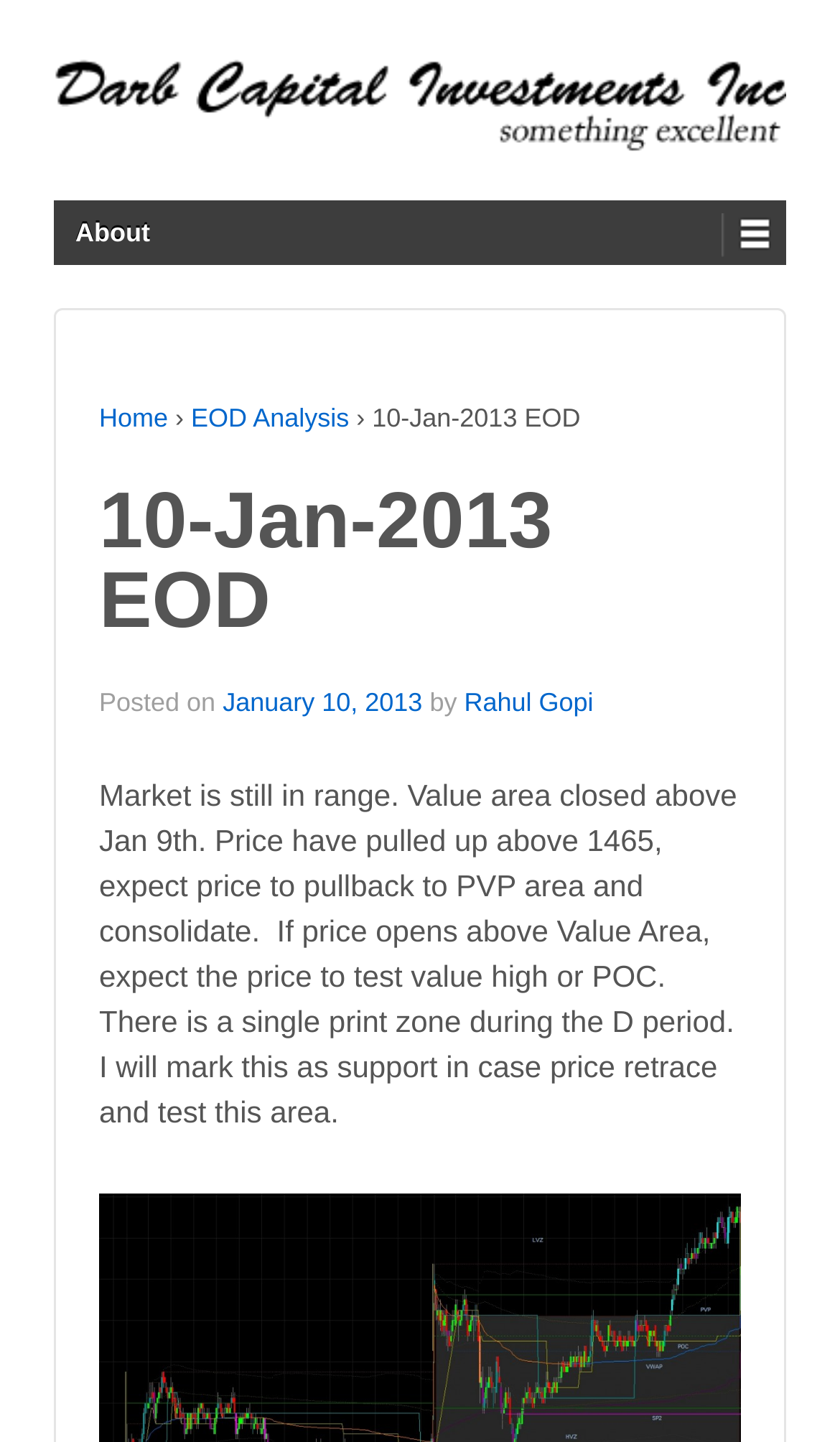How many links are there in the top navigation bar?
Examine the image closely and answer the question with as much detail as possible.

I found the answer by looking at the link elements located at the top of the webpage, which are 'Darb Capital Investments Inc', 'About', and 'Home', indicating that there are three links in the top navigation bar.